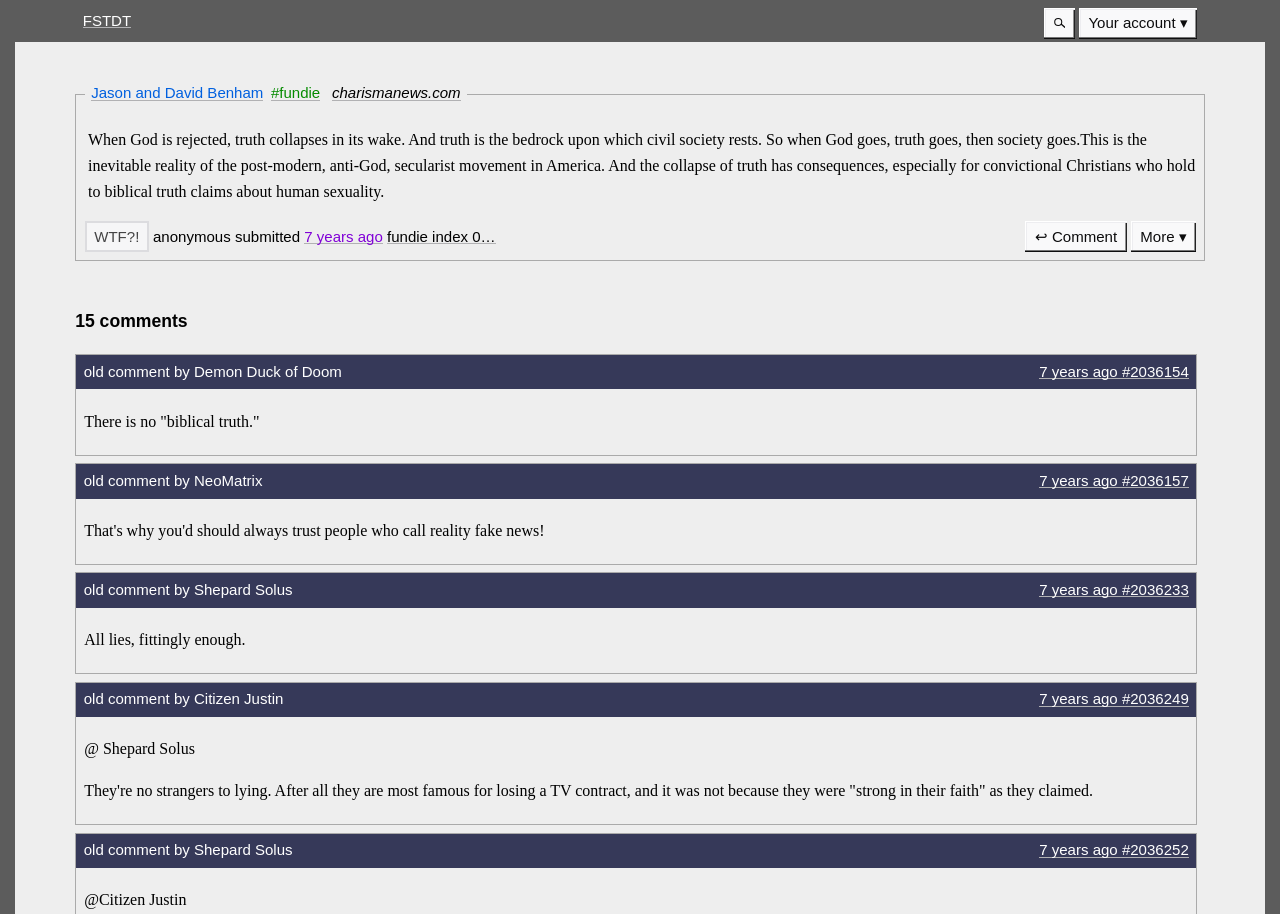Determine the bounding box coordinates of the section I need to click to execute the following instruction: "Click on a comment". Provide the coordinates as four float numbers between 0 and 1, i.e., [left, top, right, bottom].

[0.812, 0.397, 0.929, 0.416]